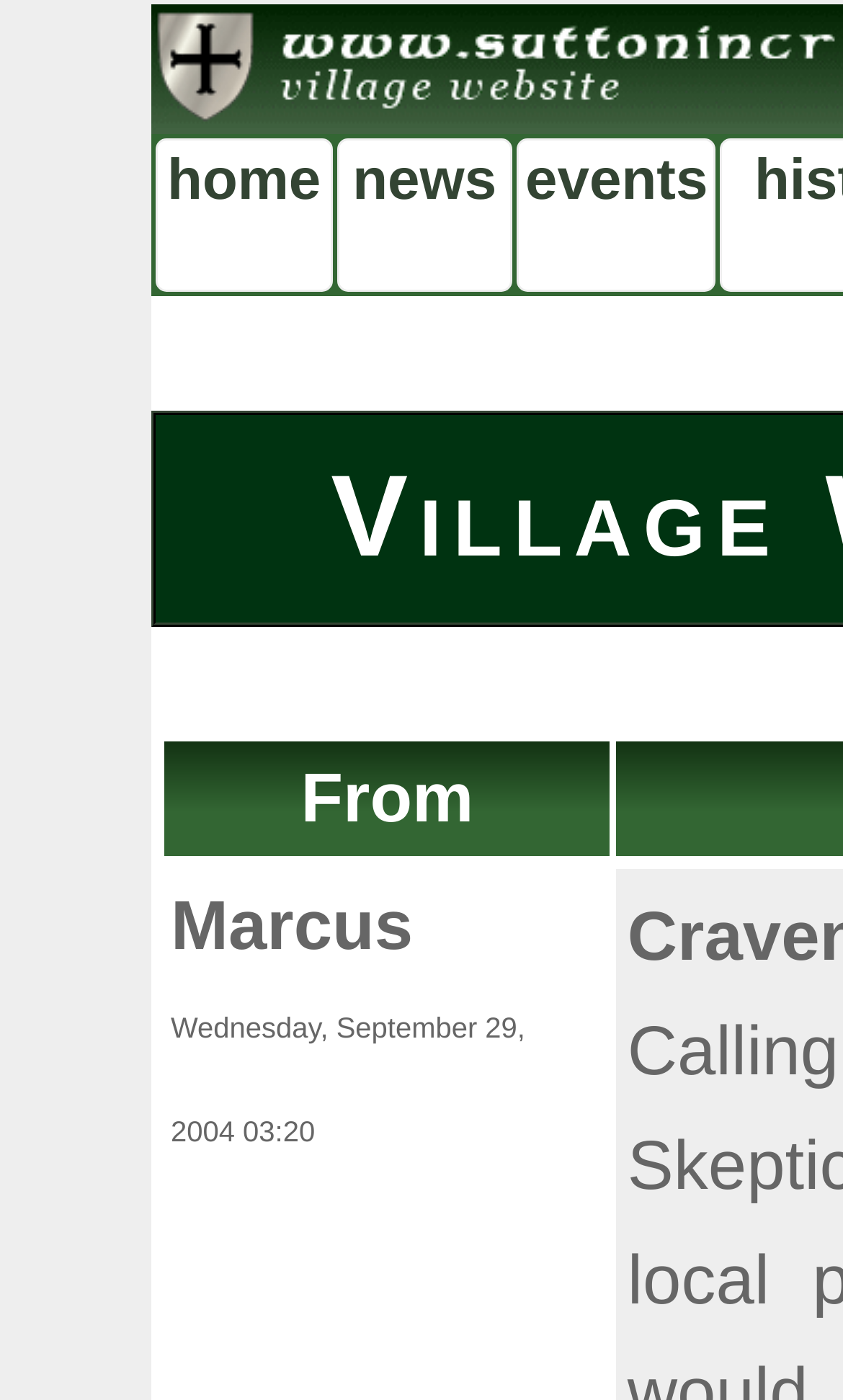Illustrate the webpage with a detailed description.

The webpage is the Sutton-in-Craven Village Website, which appears to be a community website. At the top, there are three grid cells arranged horizontally, each containing a link. From left to right, the links are labeled "home", "news", and "events". The "events" link is followed by a table cell containing the text "From", which is positioned below the links.